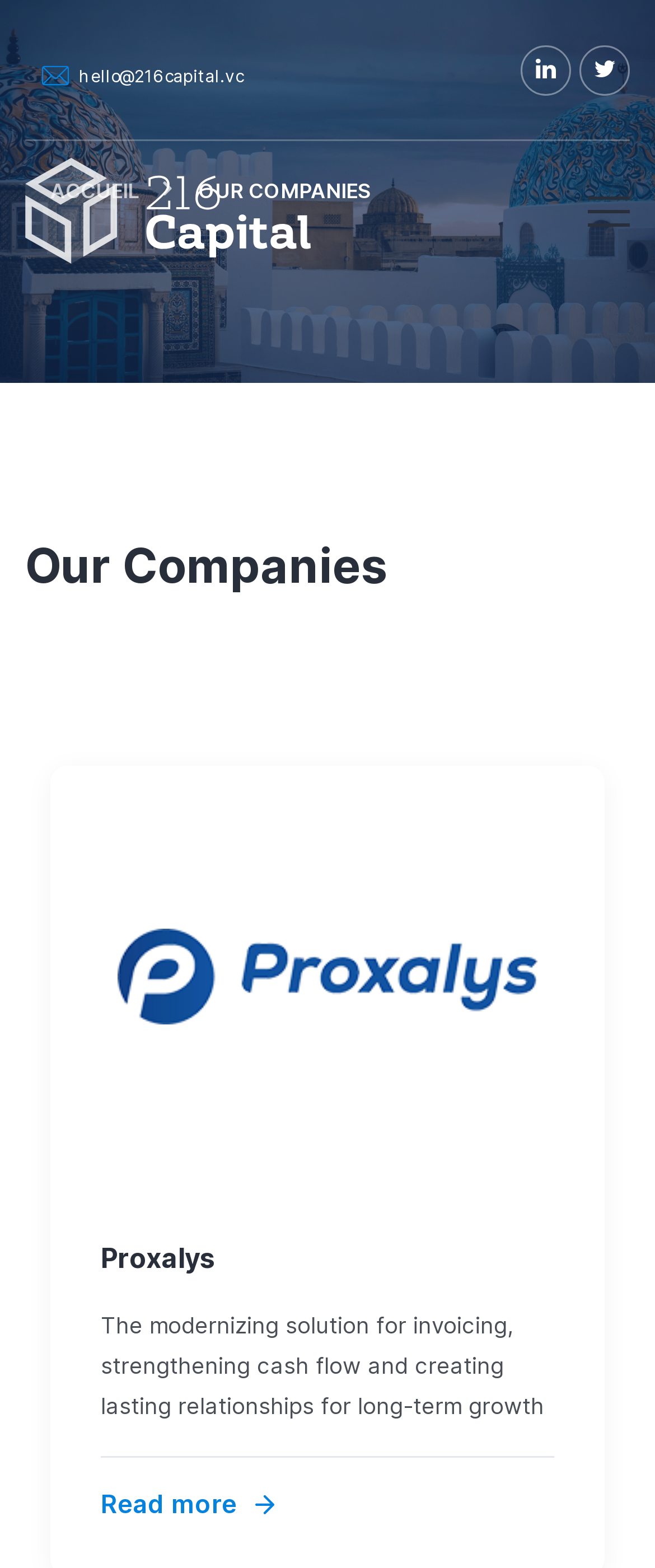What is the purpose of Proxalys?
Give a one-word or short-phrase answer derived from the screenshot.

Invoicing and cash flow